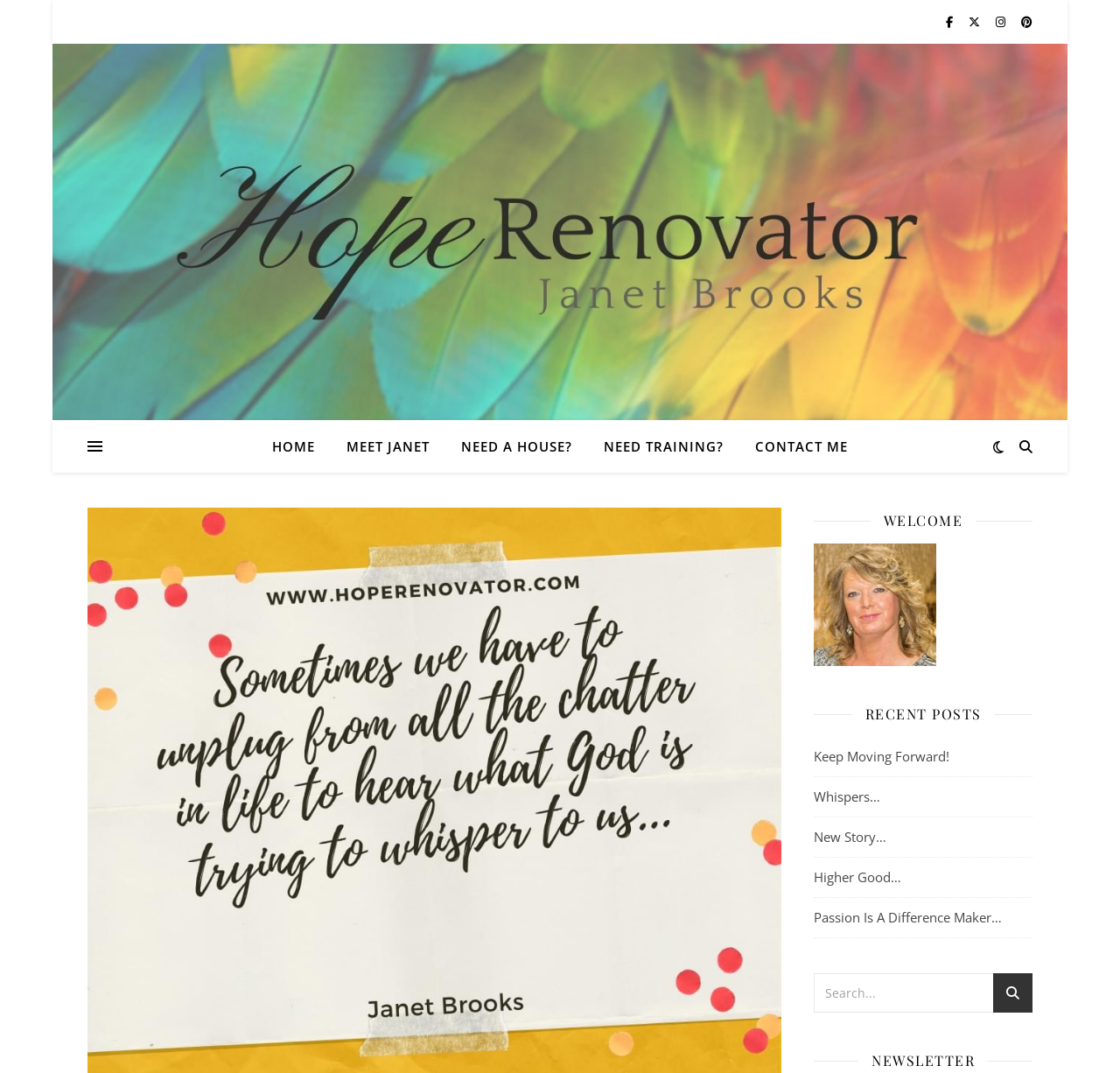Locate the bounding box coordinates of the element to click to perform the following action: 'read the welcome message'. The coordinates should be given as four float values between 0 and 1, in the form of [left, top, right, bottom].

[0.789, 0.473, 0.86, 0.497]